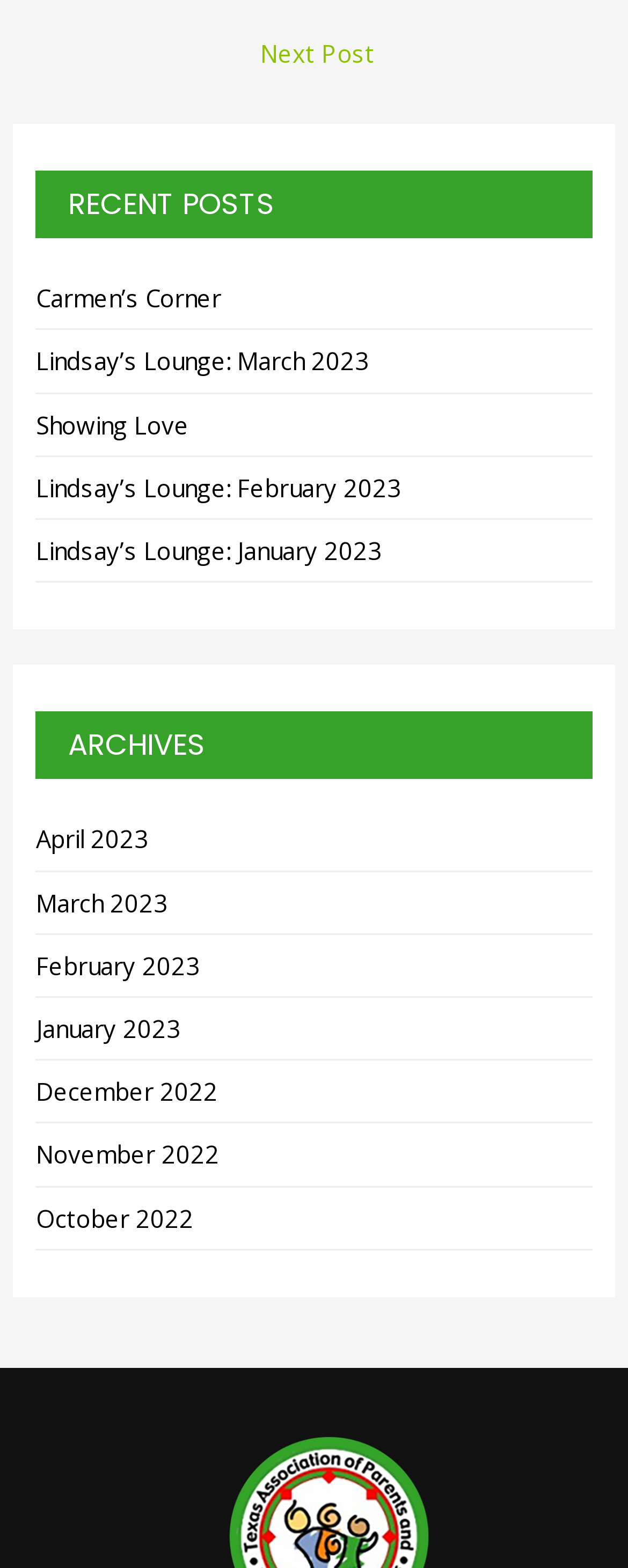What is the title of the first recent post?
Refer to the image and give a detailed answer to the query.

I looked at the first link under the 'Recent Posts' heading, which is 'Carmen’s Corner'.